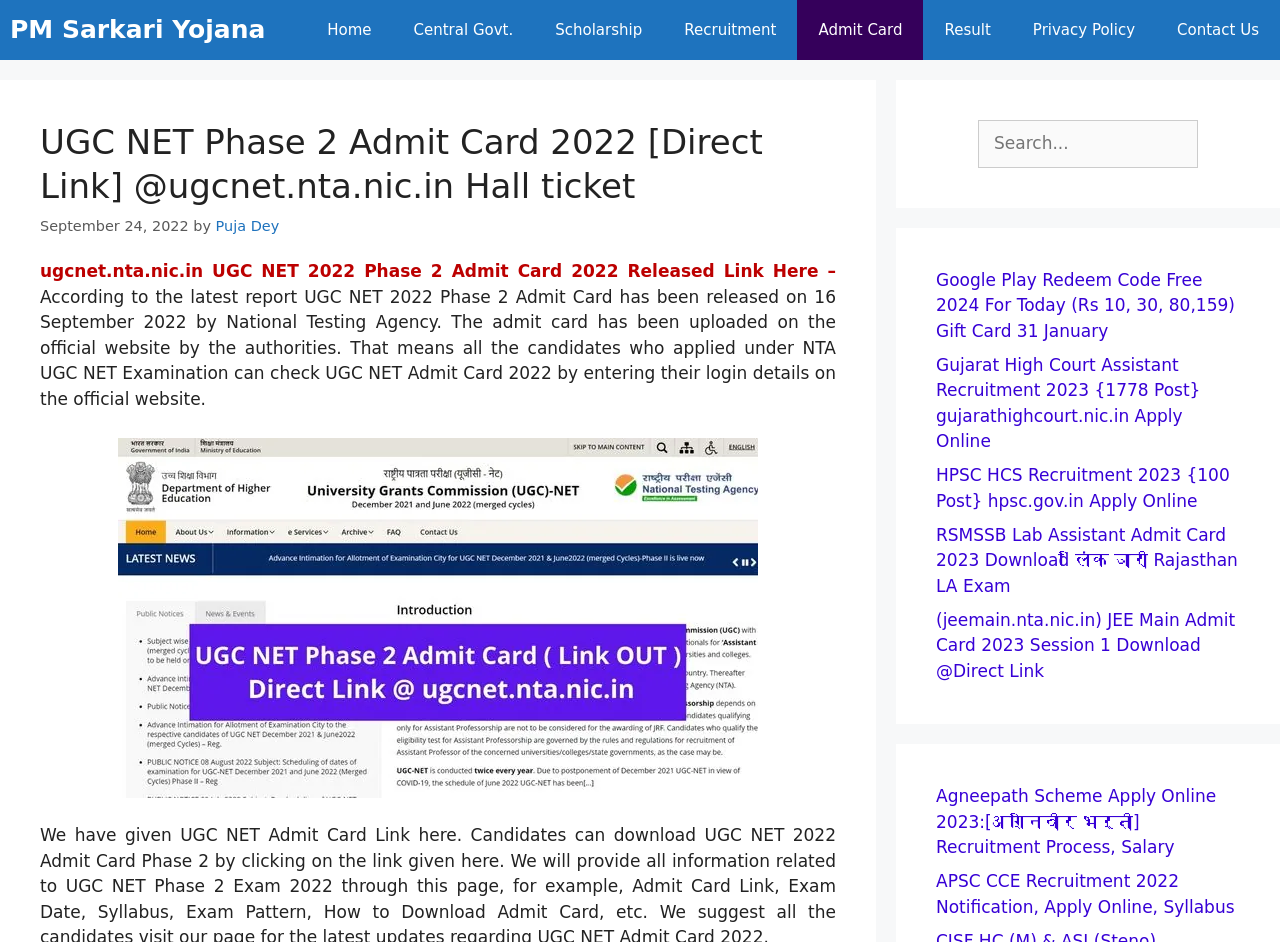Locate and generate the text content of the webpage's heading.

UGC NET Phase 2 Admit Card 2022 [Direct Link] @ugcnet.nta.nic.in Hall ticket